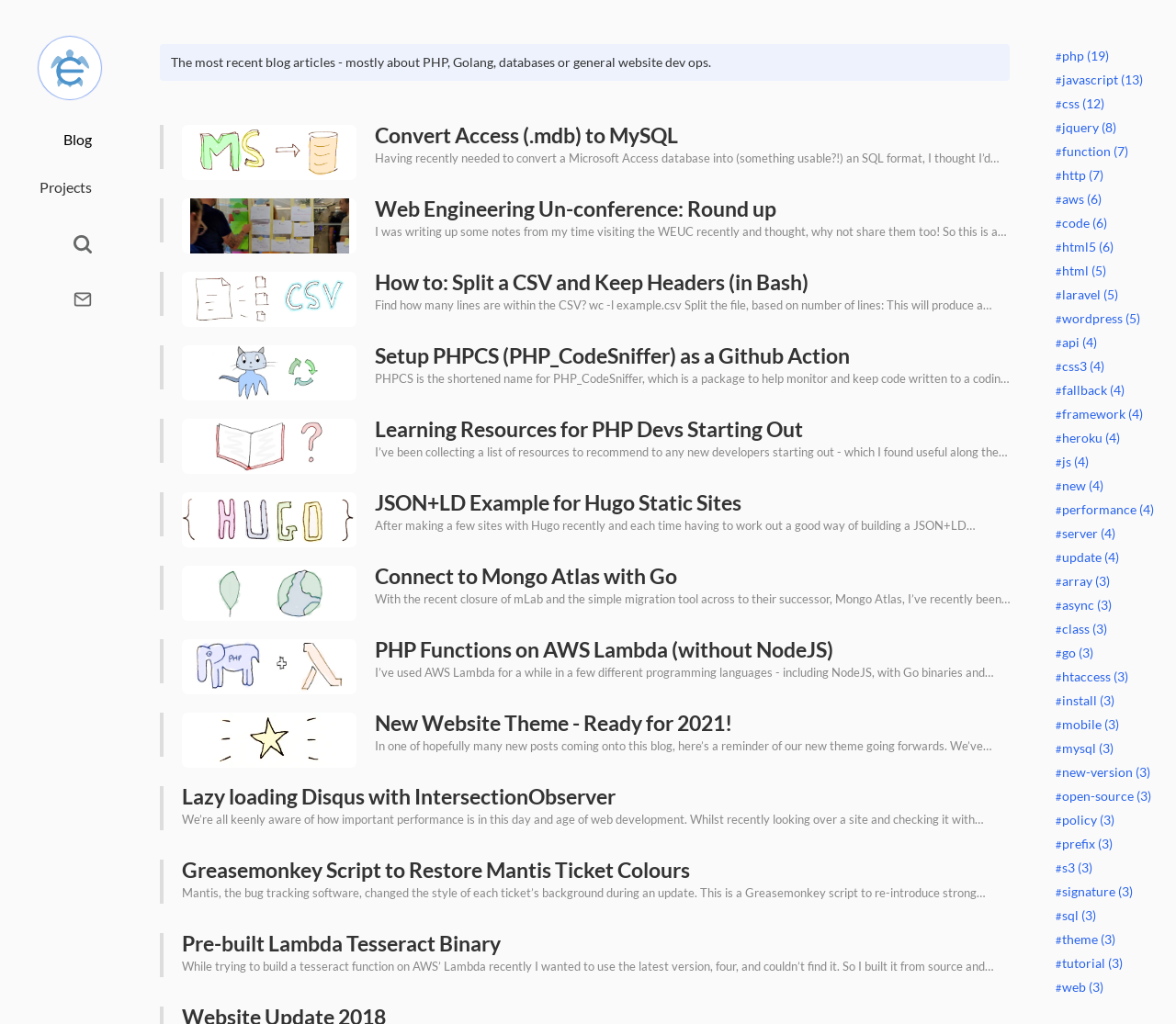Identify the bounding box coordinates of the region that needs to be clicked to carry out this instruction: "Search the website". Provide these coordinates as four float numbers ranging from 0 to 1, i.e., [left, top, right, bottom].

[0.062, 0.226, 0.078, 0.243]